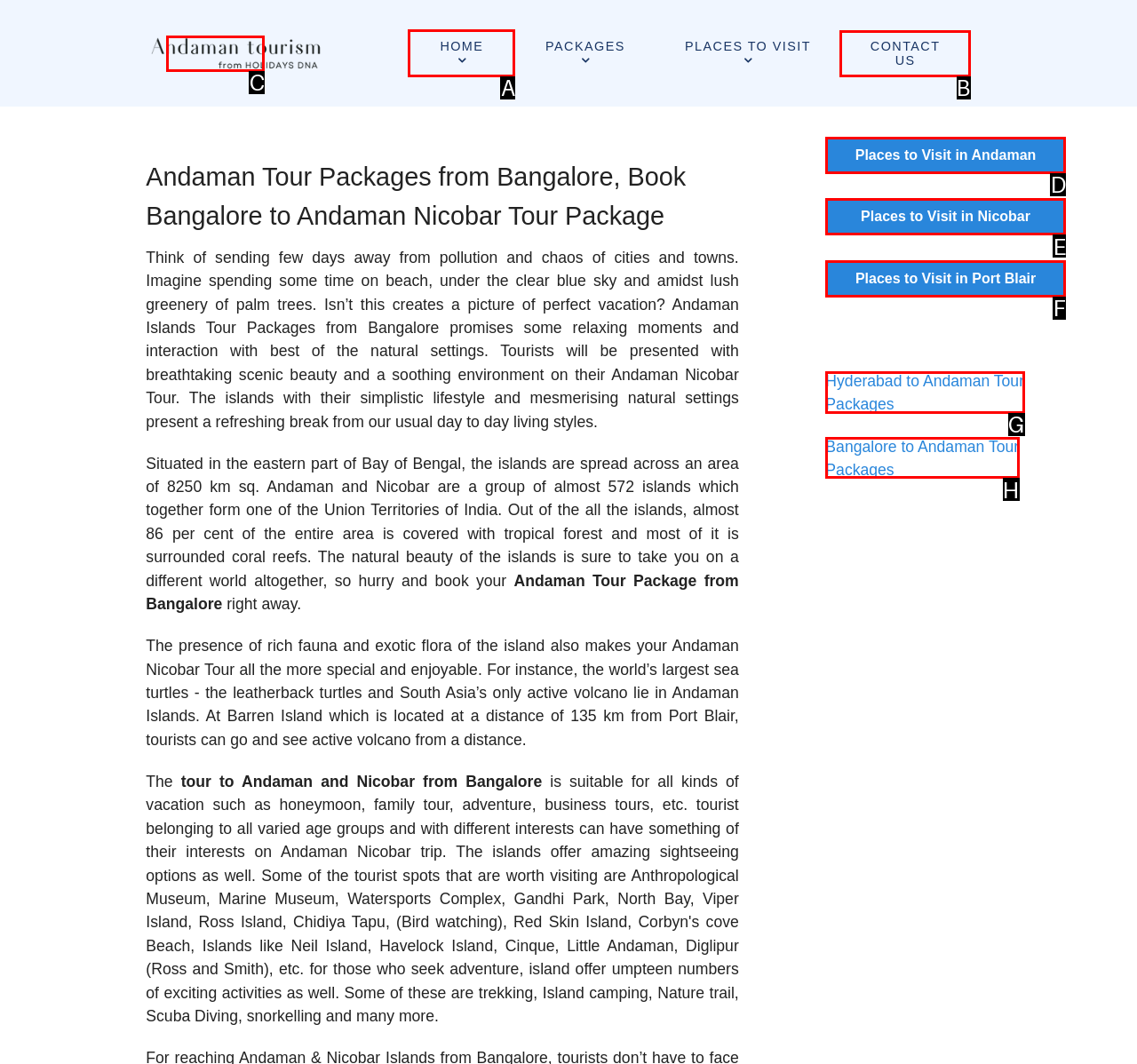Identify the correct UI element to click to follow this instruction: Search in the search box
Respond with the letter of the appropriate choice from the displayed options.

None